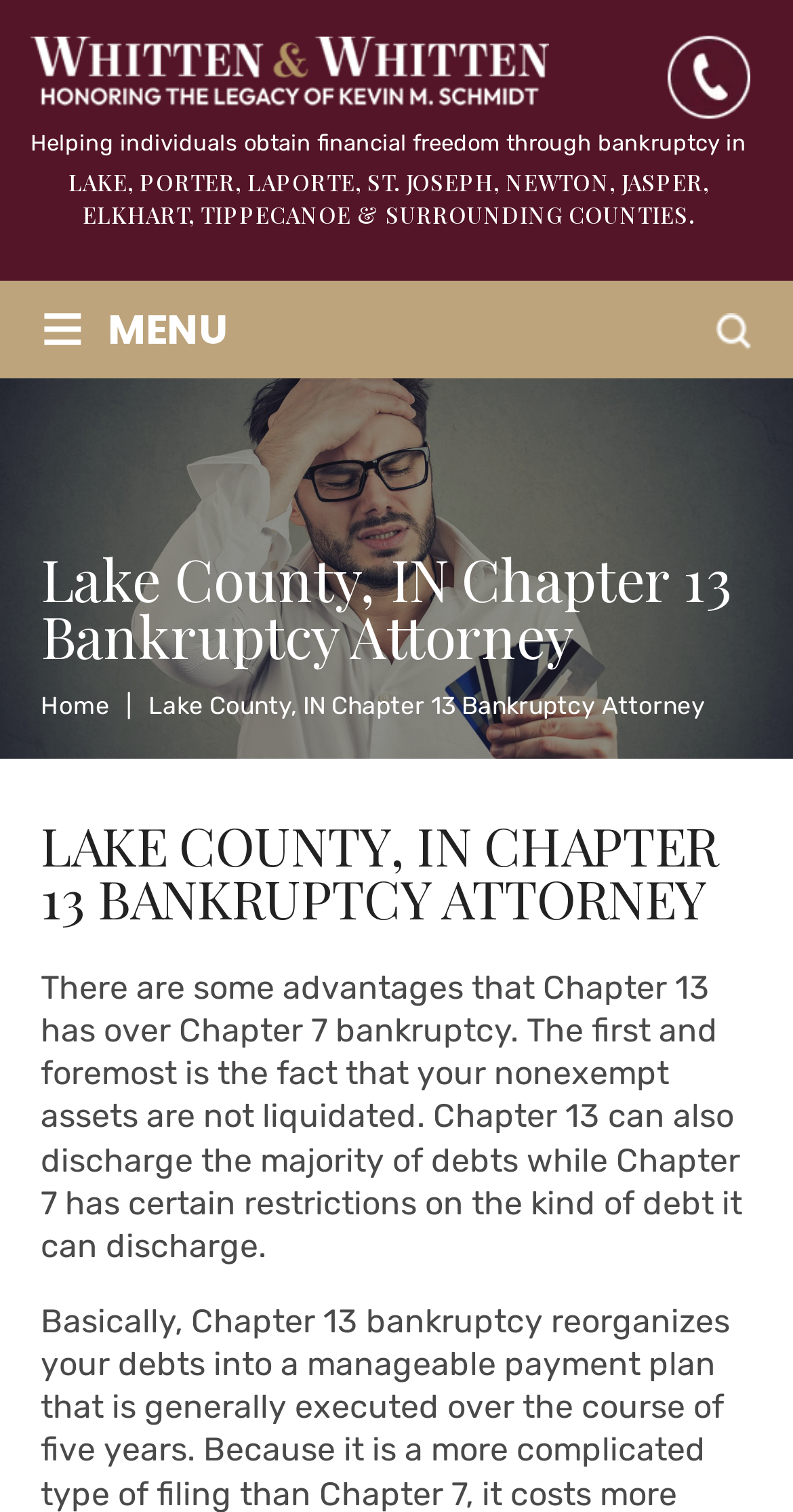Use the details in the image to answer the question thoroughly: 
How many counties are mentioned on this webpage?

I counted the number of counties mentioned in the heading 'Helping individuals obtain financial freedom through bankruptcy in LAKE, PORTER, LAPORTE, ST. JOSEPH, NEWTON, JASPER, ELKHART, TIPPECANOE & SURROUNDING COUNTIES.' and found 9 counties.